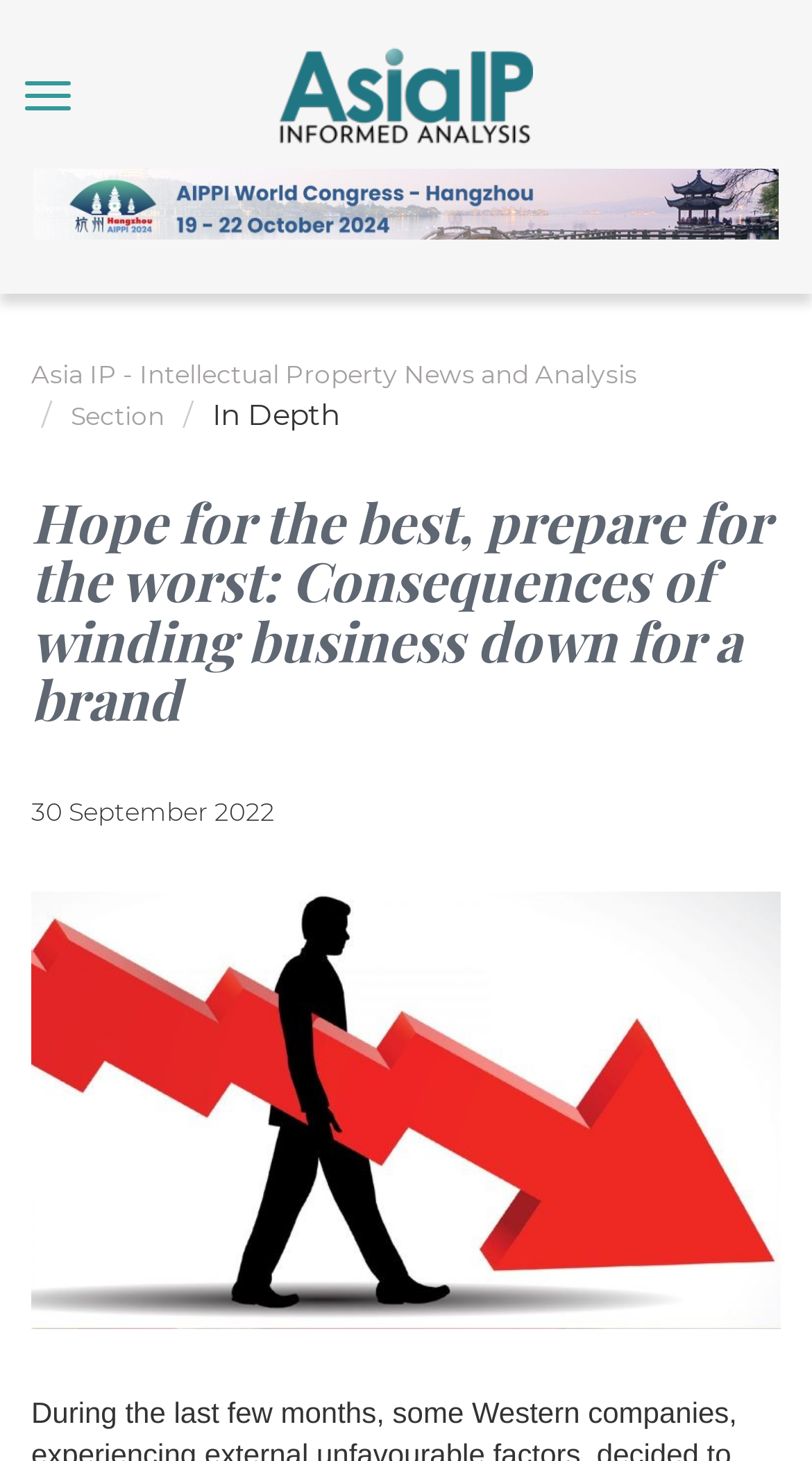Can you look at the image and give a comprehensive answer to the question:
Is there a navigation menu on the page?

I found a navigation element with the role 'breadcrumb' which suggests that it is a navigation menu. Additionally, it contains links to other pages, further supporting the idea that it is a navigation menu.